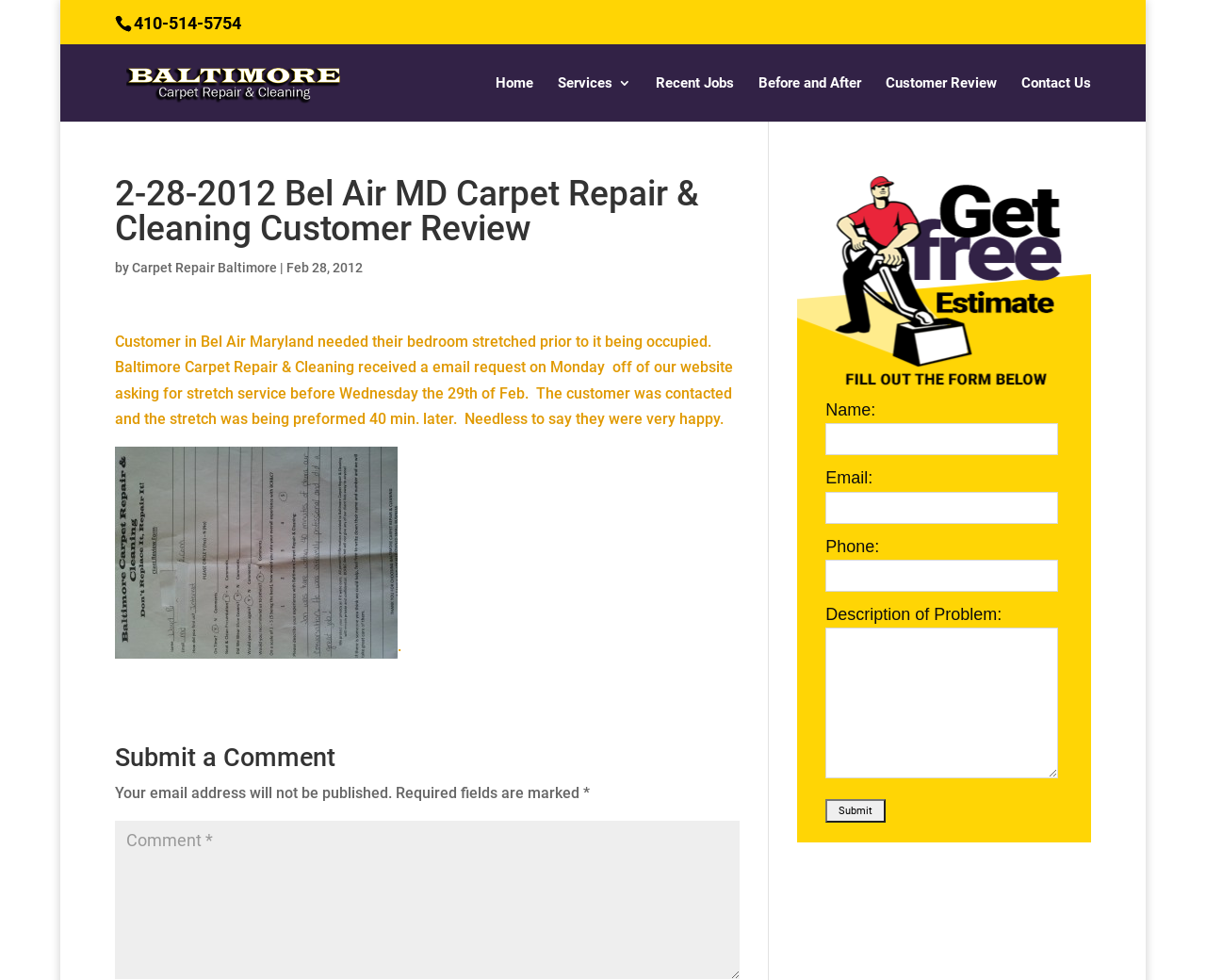Indicate the bounding box coordinates of the clickable region to achieve the following instruction: "Visit the home page."

[0.411, 0.078, 0.442, 0.124]